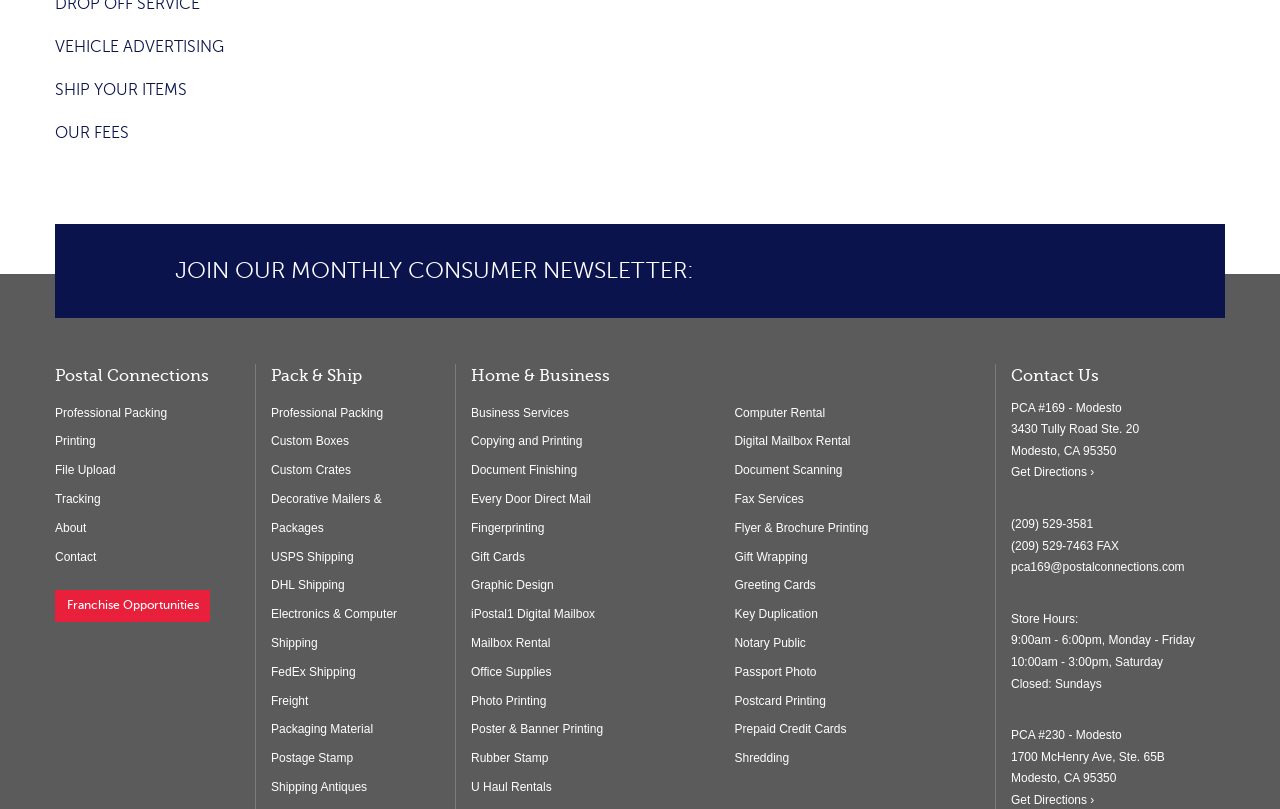Please specify the bounding box coordinates of the area that should be clicked to accomplish the following instruction: "Get directions to PCA #169 - Modesto". The coordinates should consist of four float numbers between 0 and 1, i.e., [left, top, right, bottom].

[0.79, 0.575, 0.855, 0.593]